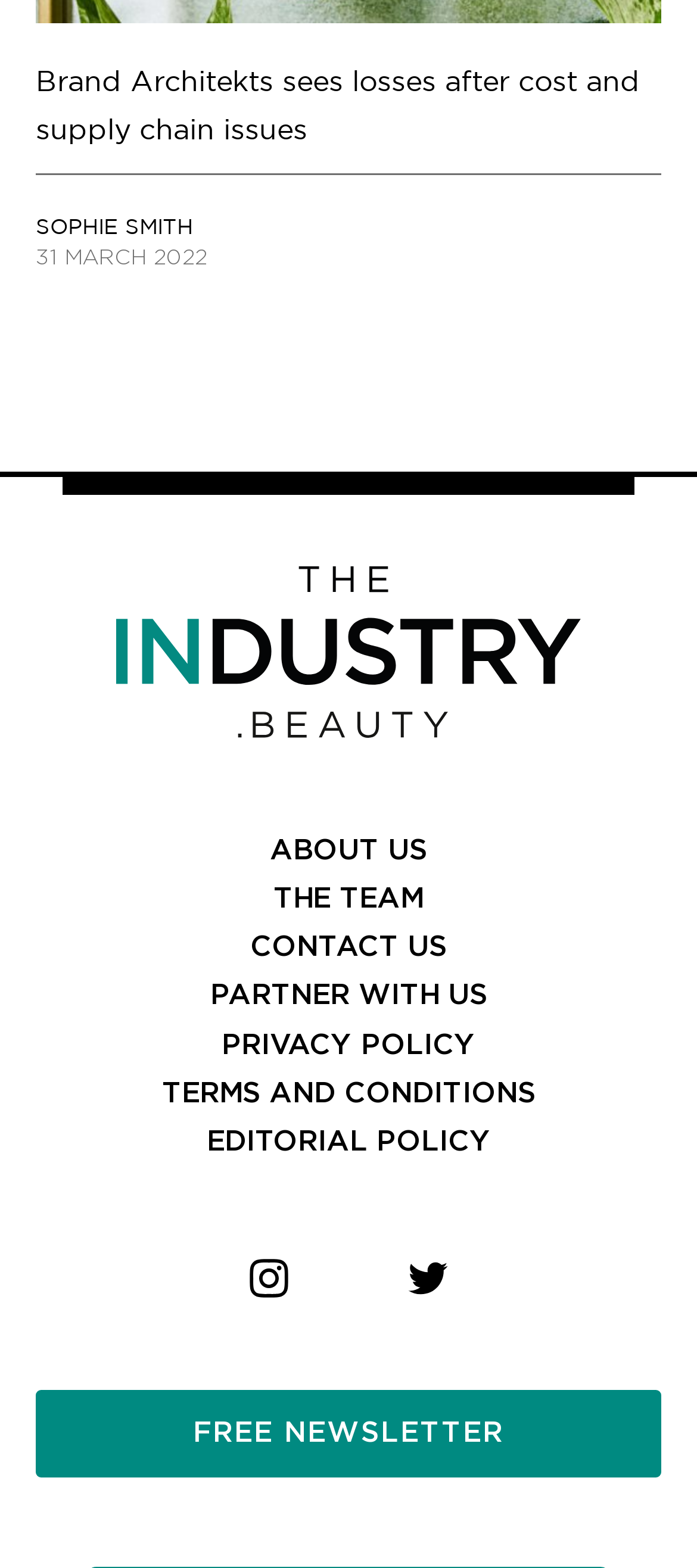Specify the bounding box coordinates for the region that must be clicked to perform the given instruction: "Read news about Brand Architekts".

[0.051, 0.038, 0.949, 0.1]